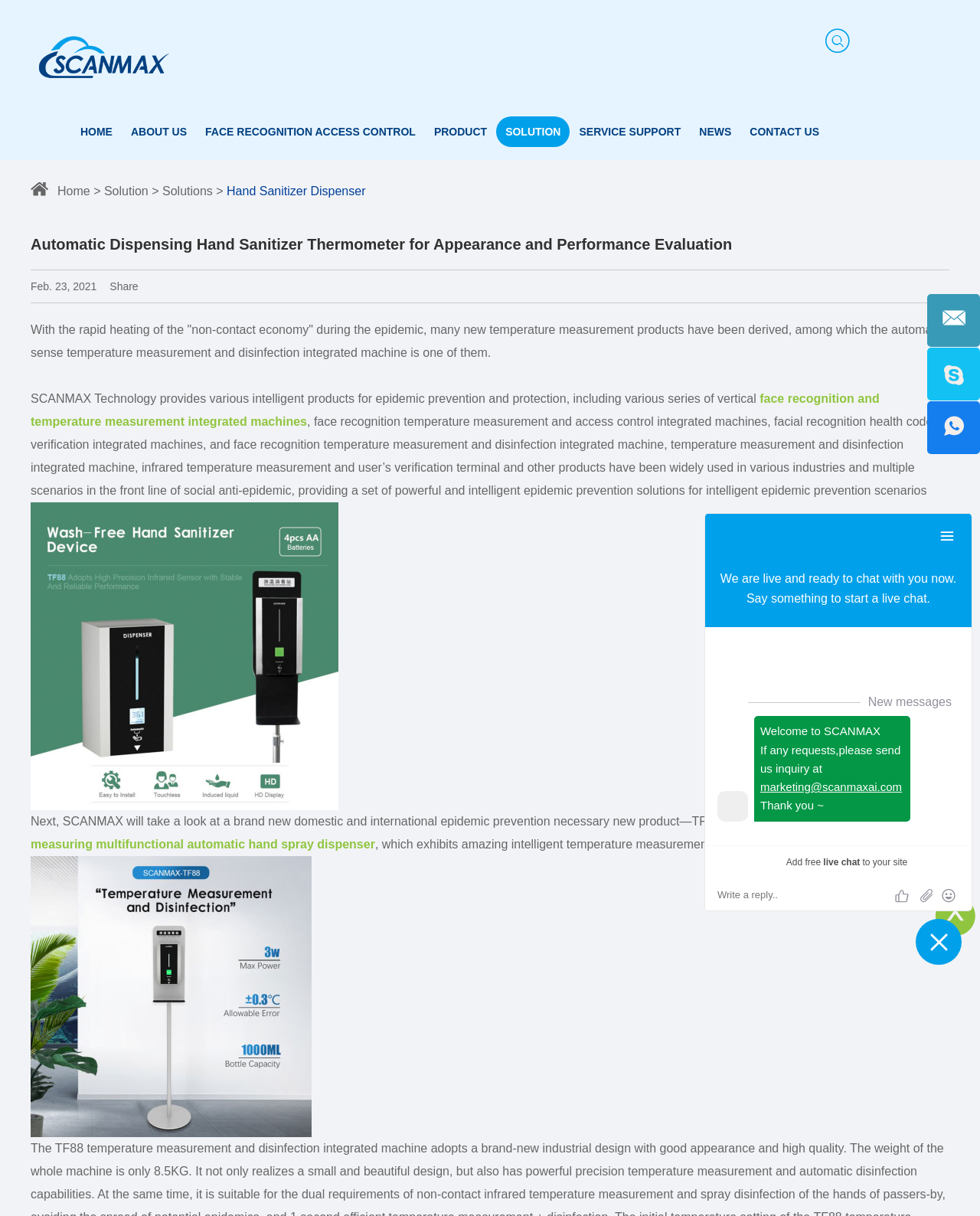Provide the bounding box coordinates of the HTML element this sentence describes: "About Us".

[0.124, 0.095, 0.2, 0.121]